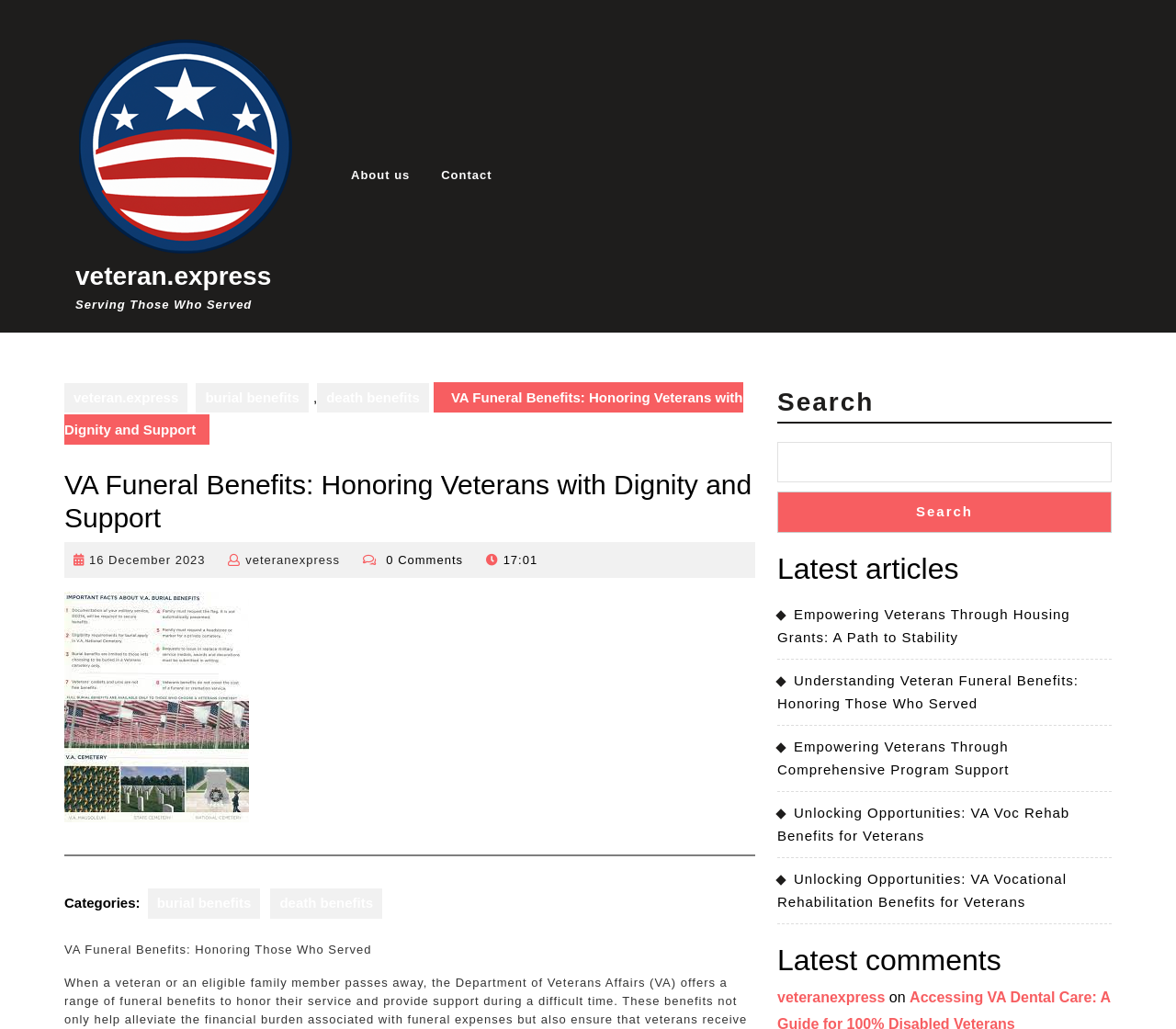Locate the bounding box coordinates of the region to be clicked to comply with the following instruction: "View 'VA Funeral Benefits: Honoring Veterans with Dignity and Support'". The coordinates must be four float numbers between 0 and 1, in the form [left, top, right, bottom].

[0.055, 0.455, 0.642, 0.519]